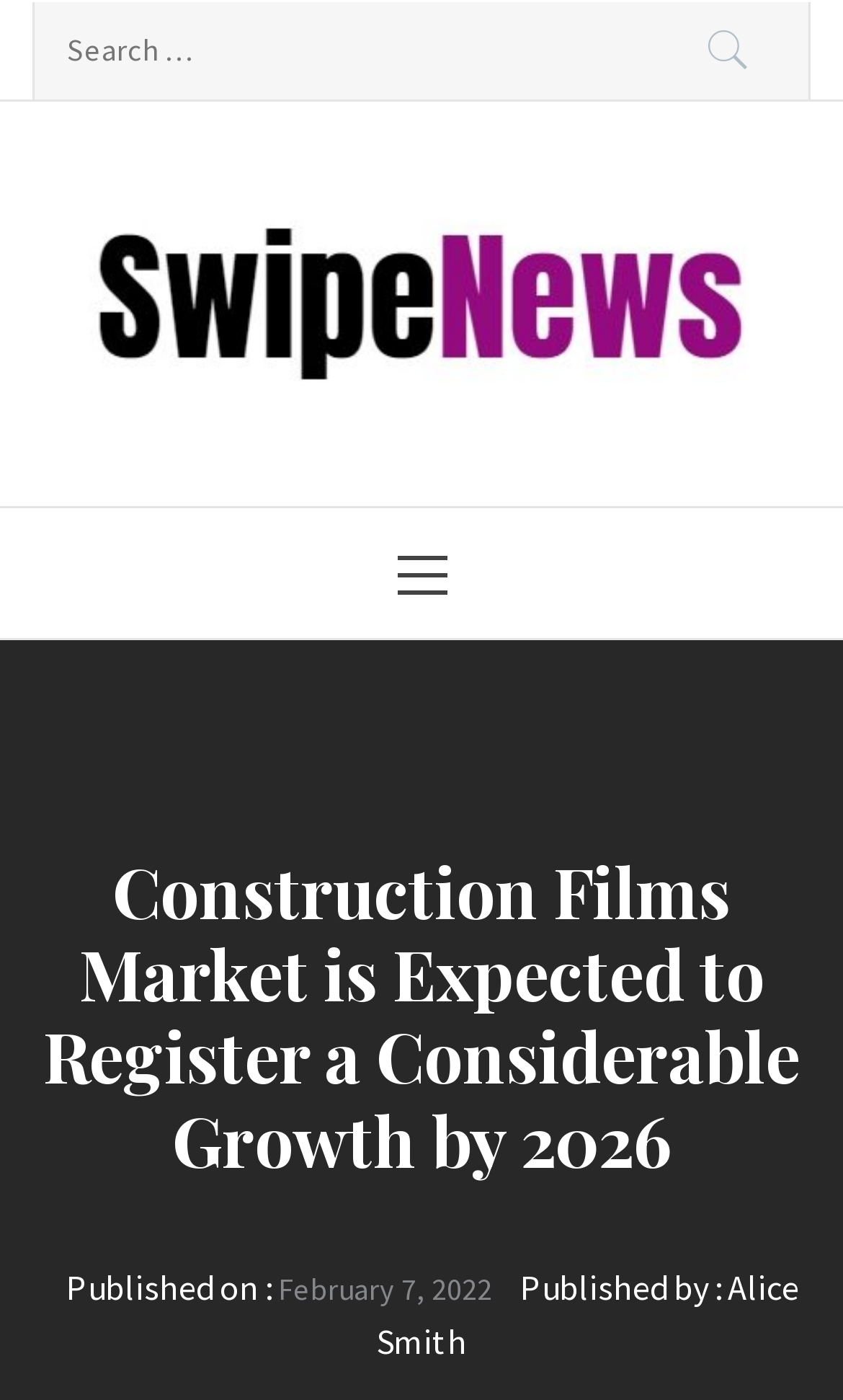What is the purpose of the search box?
Please respond to the question with as much detail as possible.

I inferred the purpose of the search box by looking at the StaticText 'Search for:' and the searchbox element, which suggests that users can input keywords to search for content on the website.